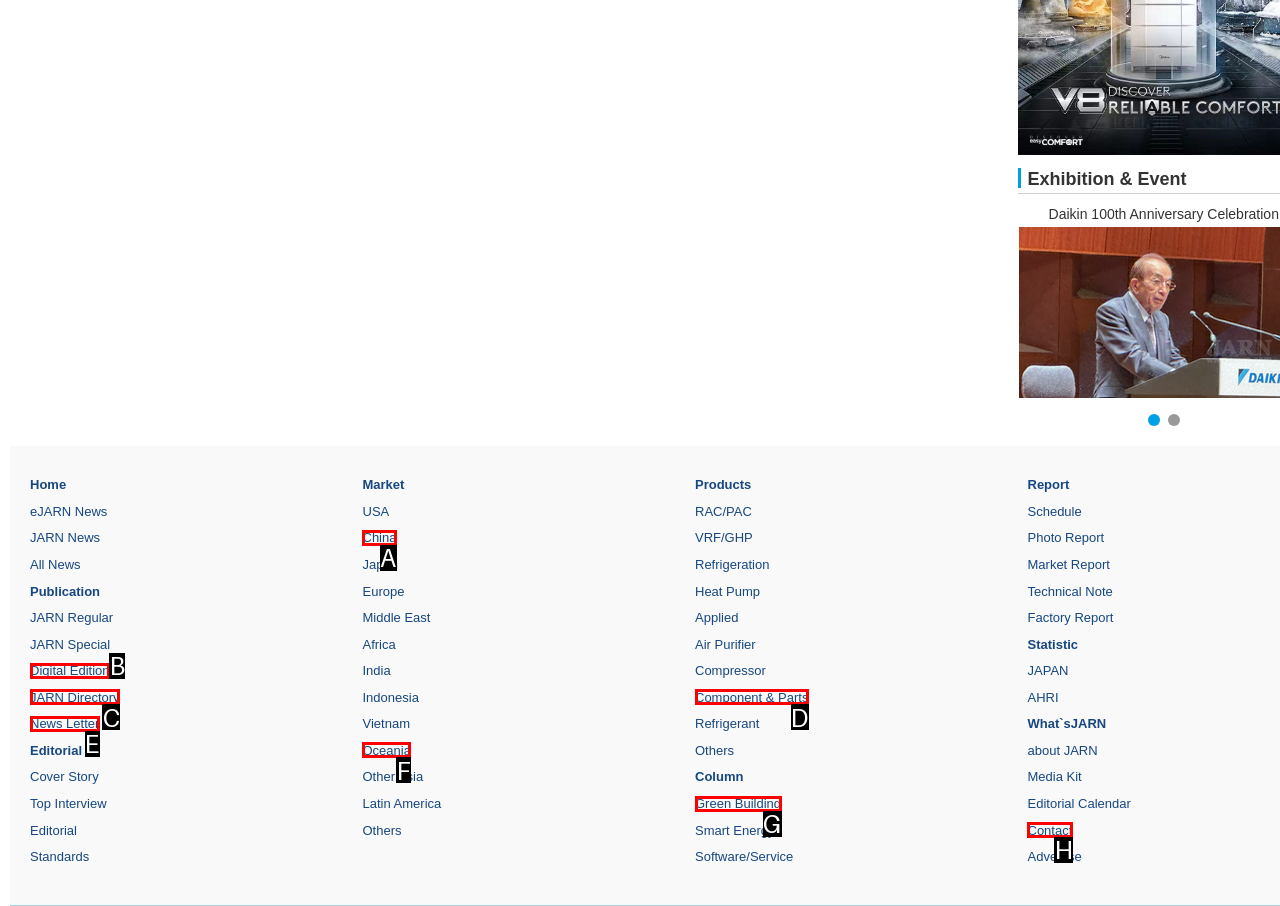From the given options, indicate the letter that corresponds to the action needed to complete this task: Contact us. Respond with only the letter.

H